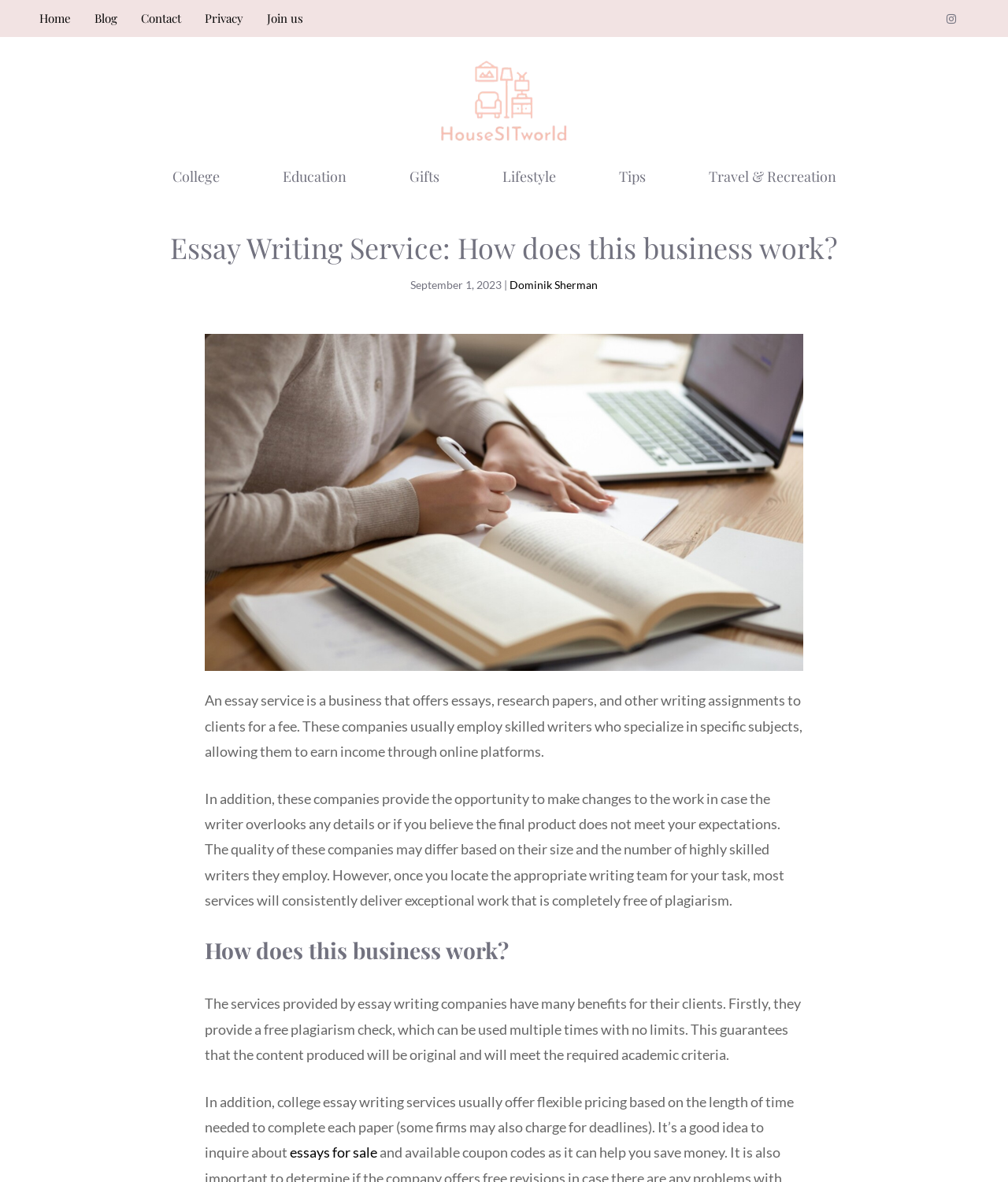Kindly provide the bounding box coordinates of the section you need to click on to fulfill the given instruction: "Click the 'Join us' link".

[0.265, 0.009, 0.301, 0.022]